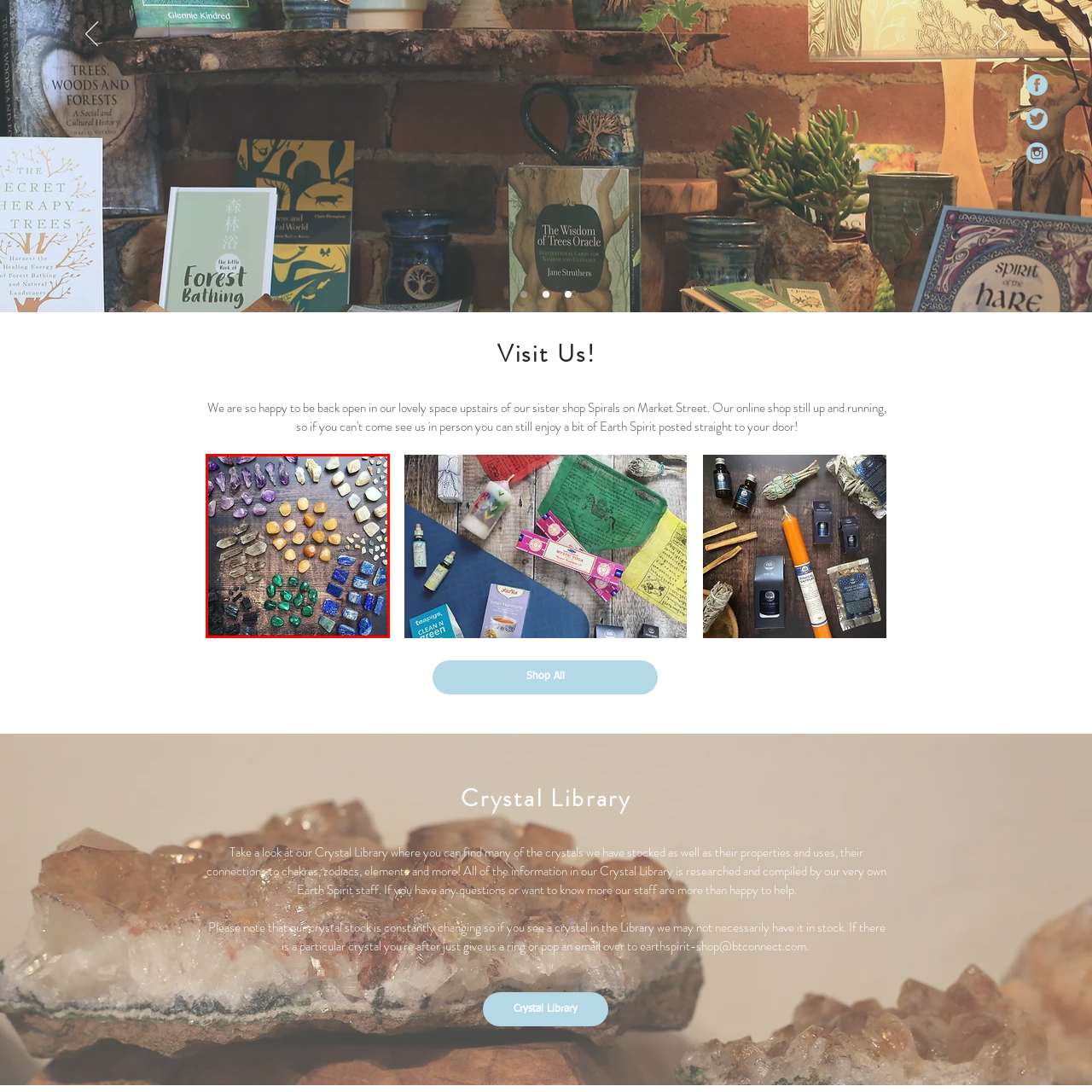Inspect the section within the red border, What type of stone is rich green in color? Provide a one-word or one-phrase answer.

Malachite